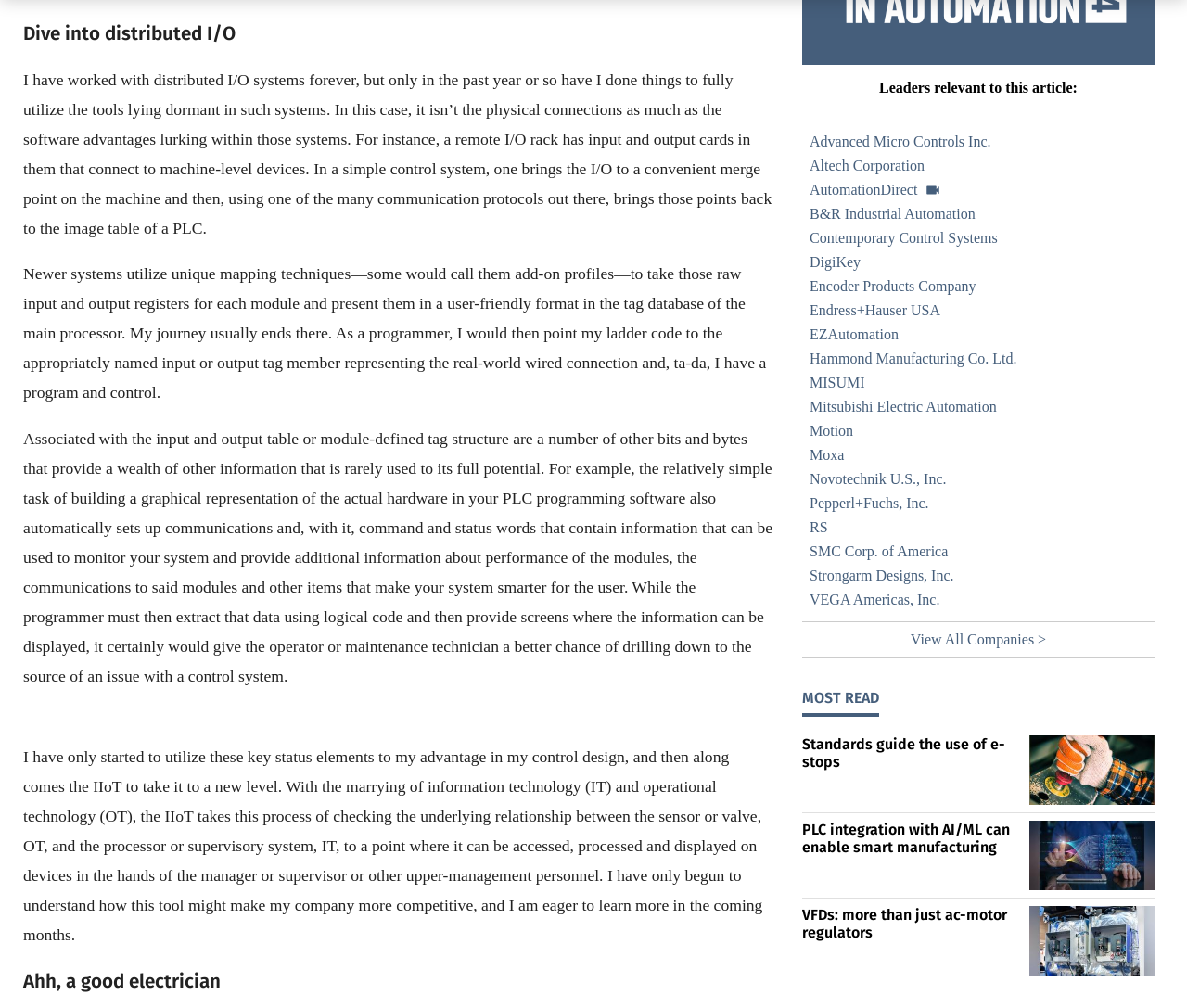Identify the bounding box coordinates for the element you need to click to achieve the following task: "Explore the 'Resource Library'". Provide the bounding box coordinates as four float numbers between 0 and 1, in the form [left, top, right, bottom].

[0.0, 0.959, 0.025, 0.99]